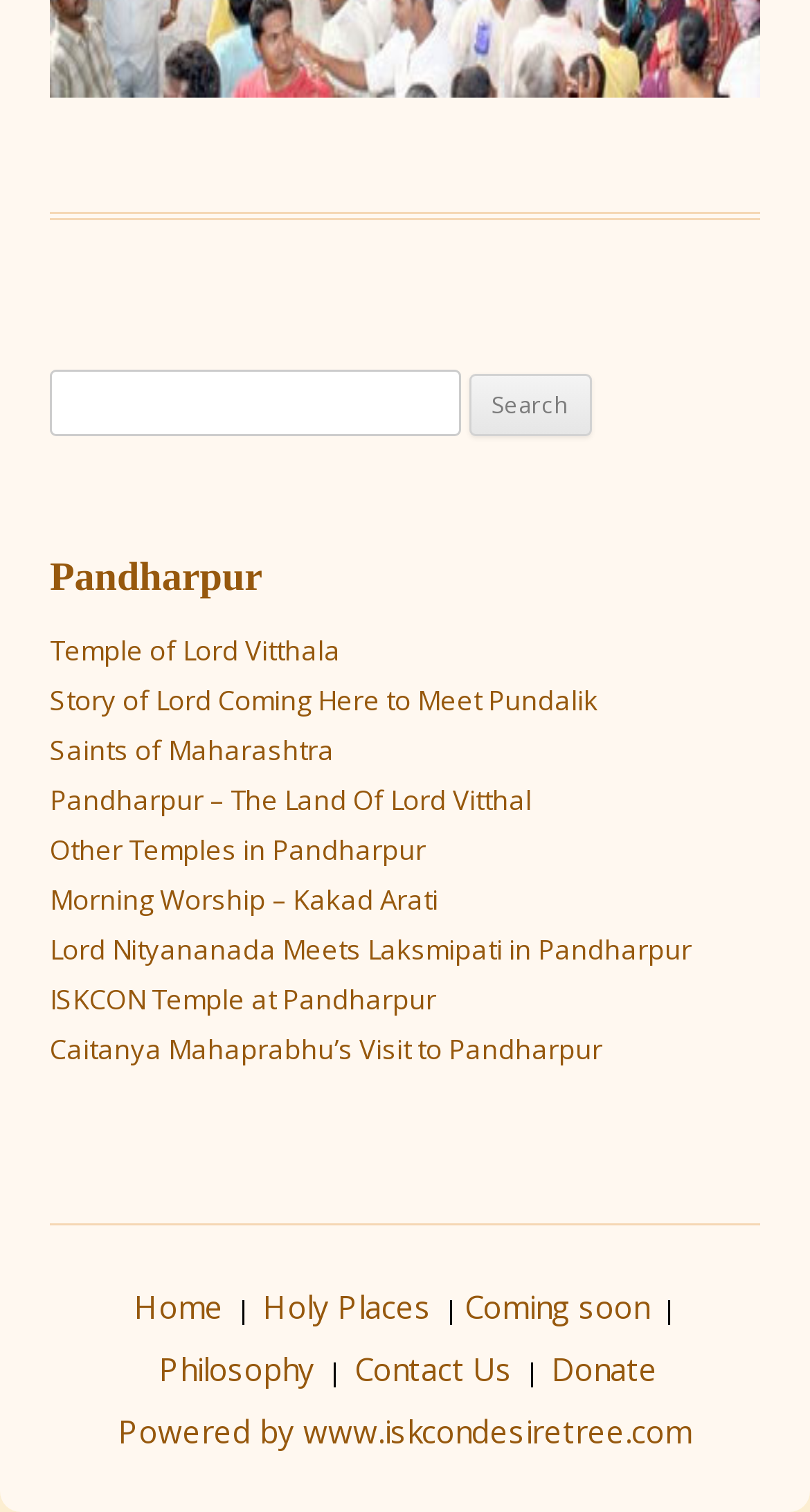Identify the bounding box coordinates for the element you need to click to achieve the following task: "Search for something". The coordinates must be four float values ranging from 0 to 1, formatted as [left, top, right, bottom].

[0.062, 0.245, 0.568, 0.289]